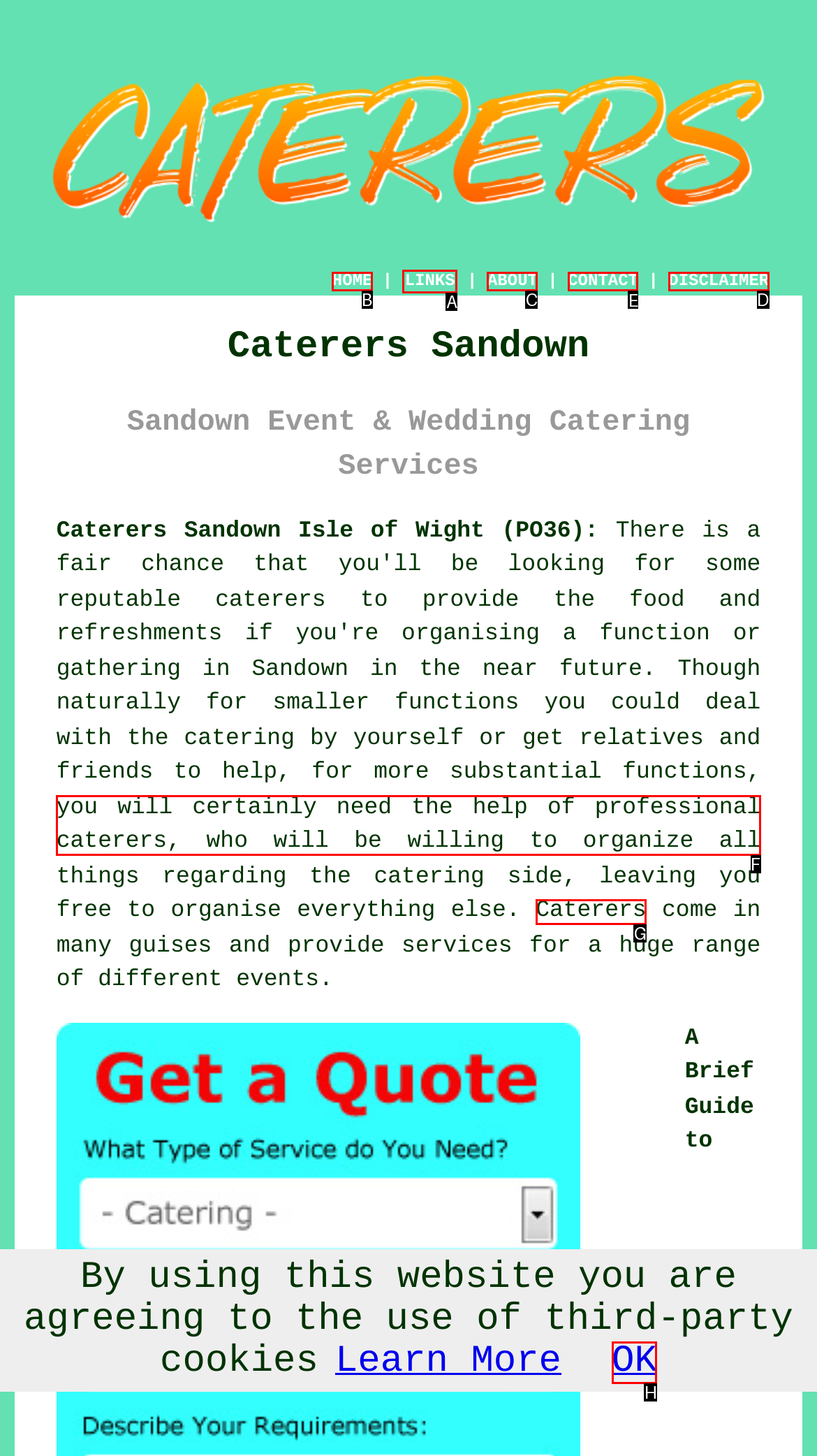To perform the task "Click the CONTACT link", which UI element's letter should you select? Provide the letter directly.

E